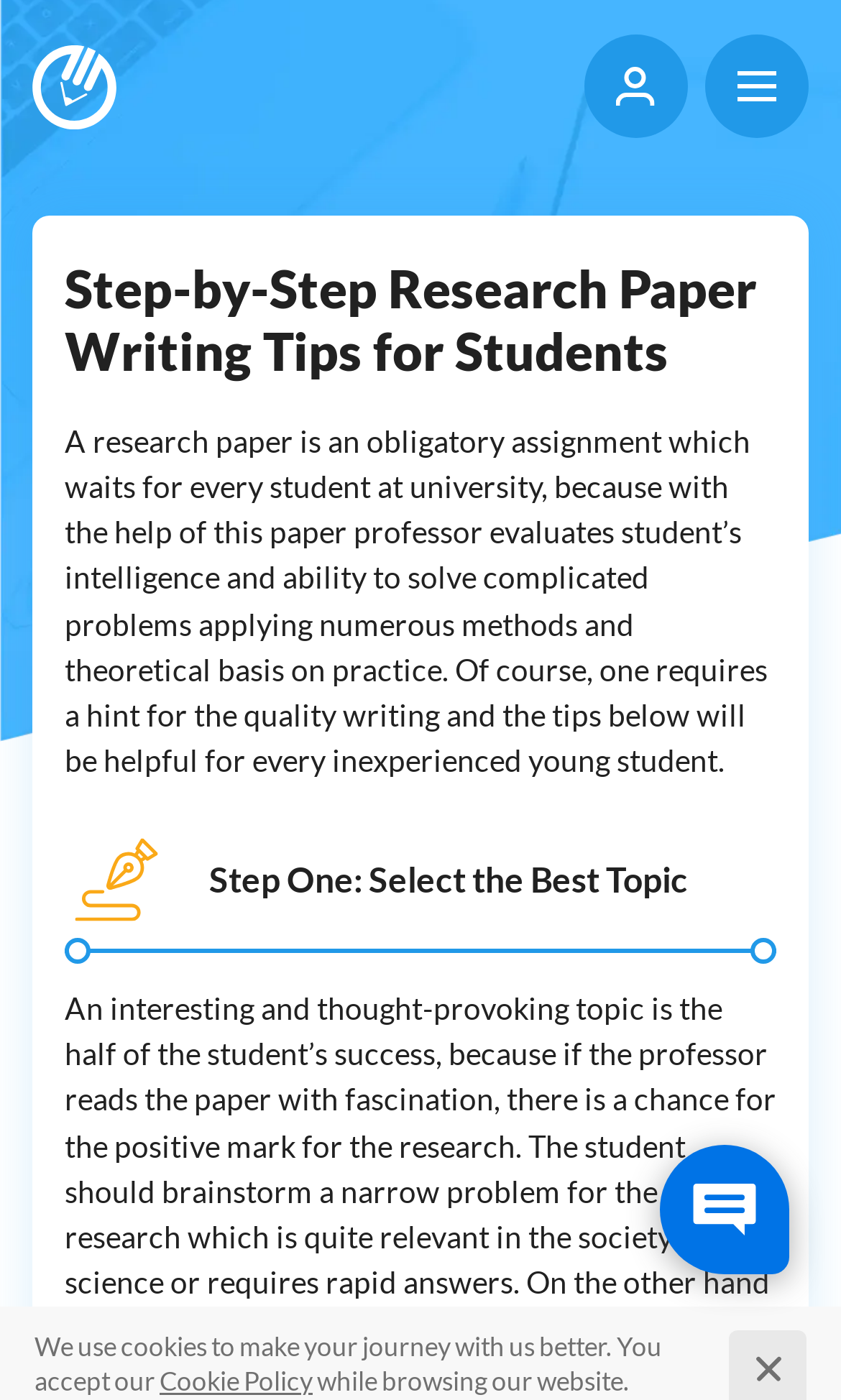Please respond to the question with a concise word or phrase:
What is the role of a research paper in university?

Evaluate student's intelligence